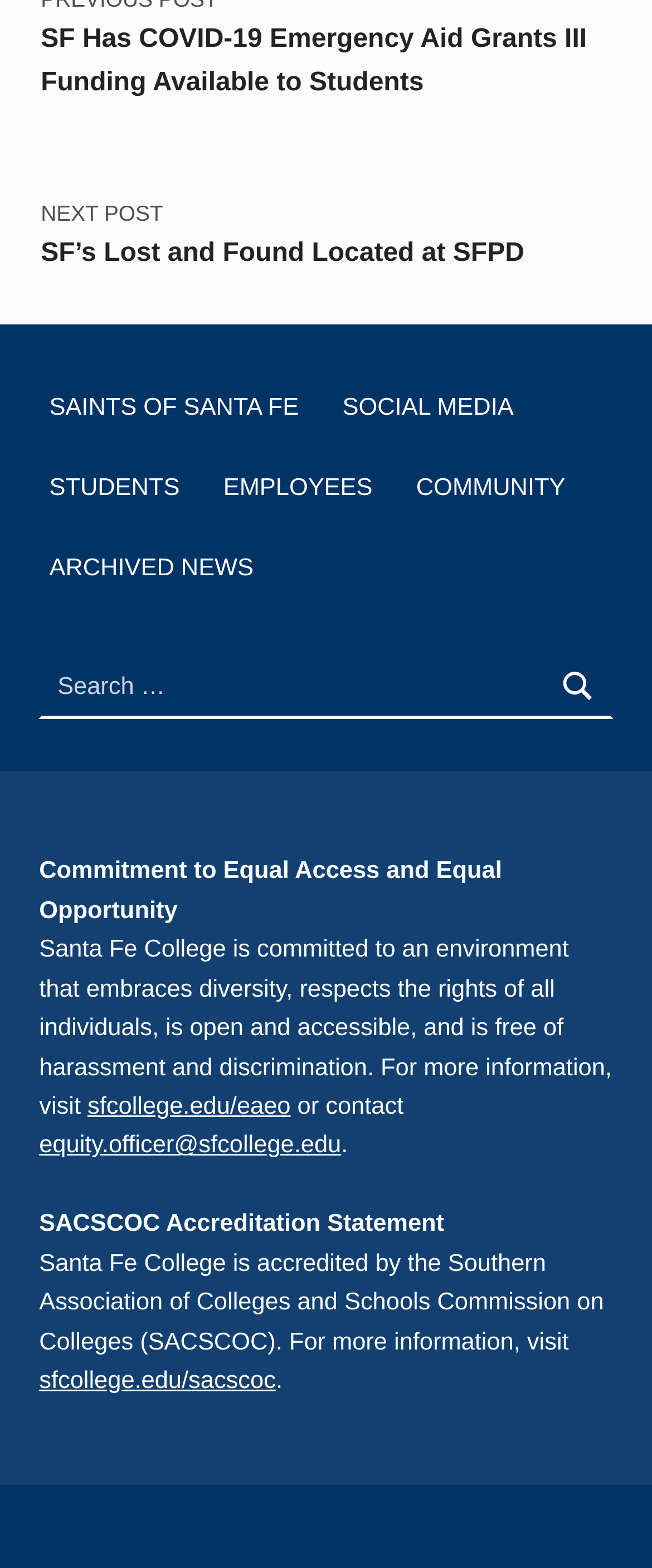Pinpoint the bounding box coordinates of the clickable area needed to execute the instruction: "Visit Saints of Santa Fe". The coordinates should be specified as four float numbers between 0 and 1, i.e., [left, top, right, bottom].

[0.06, 0.239, 0.474, 0.279]